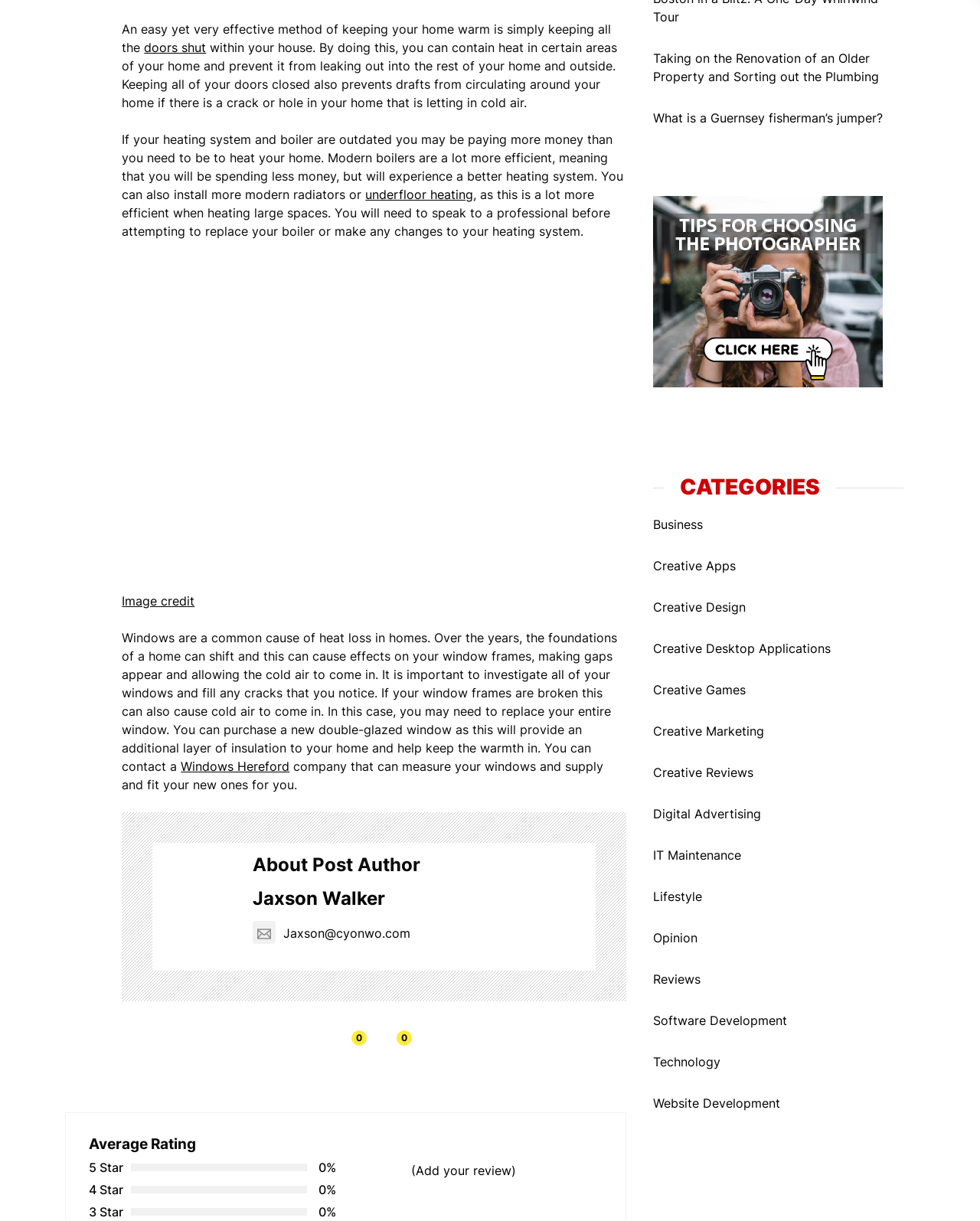What is the link text below the 'About Post Author' section?
Examine the image and provide an in-depth answer to the question.

Below the 'About Post Author' section, there is a link with the text 'Jaxson@cyonwo.com', which is the email address of the author.